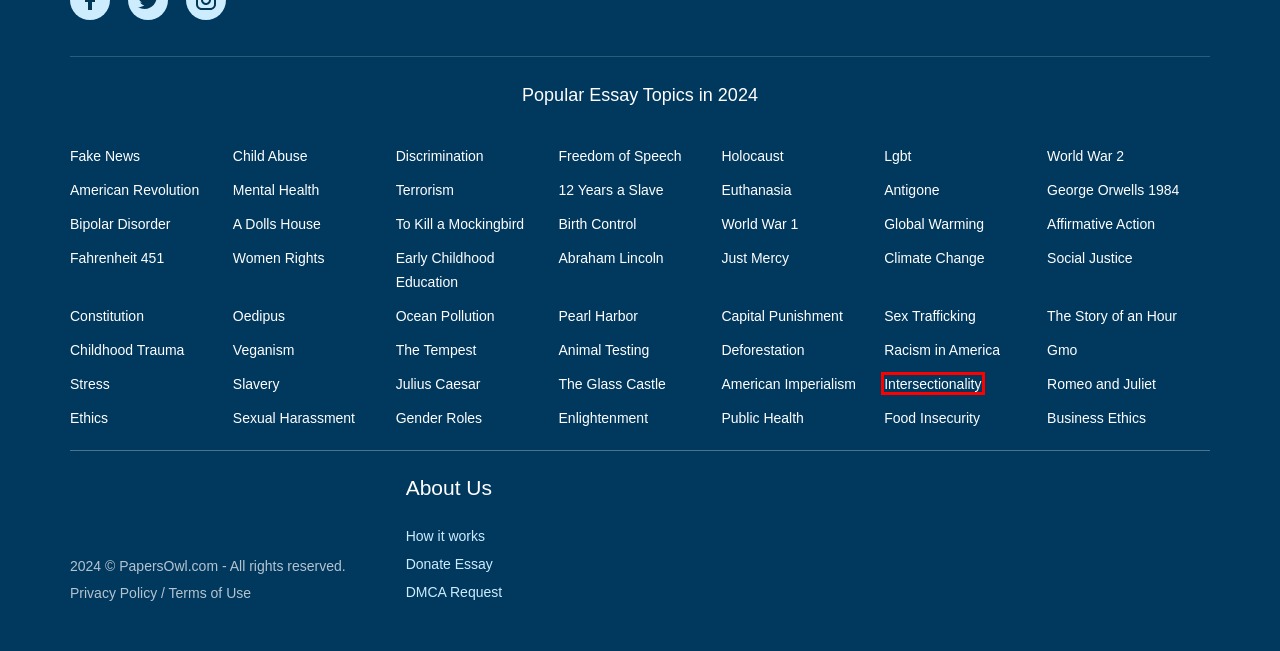Observe the provided screenshot of a webpage with a red bounding box around a specific UI element. Choose the webpage description that best fits the new webpage after you click on the highlighted element. These are your options:
A. LGBT Free Essay Examples And Topic Ideas | PapersOwl.com
B. Julius Caesar Free Essay Examples And Topic Ideas | PapersOwl.com
C. Abraham Lincoln Free Essay Examples And Topic Ideas | PapersOwl.com
D. Social Justice Free Essay Examples And Topic Ideas | PapersOwl.com
E. Romeo And Juliet Free Essay Examples And Topic Ideas | PapersOwl.com
F. Sexual Harassment Free Essay Examples And Topic Ideas | PapersOwl.com
G. Veganism Free Essay Examples And Topic Ideas | PapersOwl.com
H. Intersectionality Free Essay Examples And Topic Ideas | PapersOwl.com

H